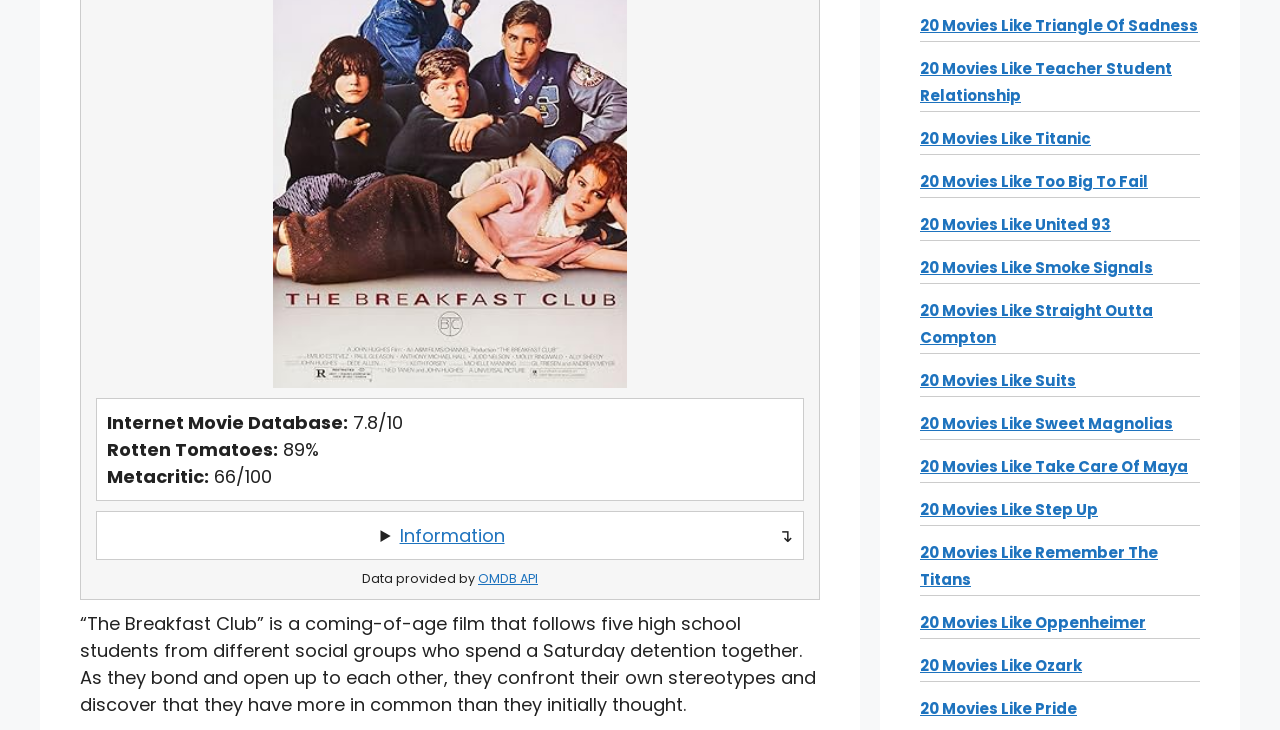Using the provided element description: "OMDB API", determine the bounding box coordinates of the corresponding UI element in the screenshot.

[0.373, 0.781, 0.42, 0.805]